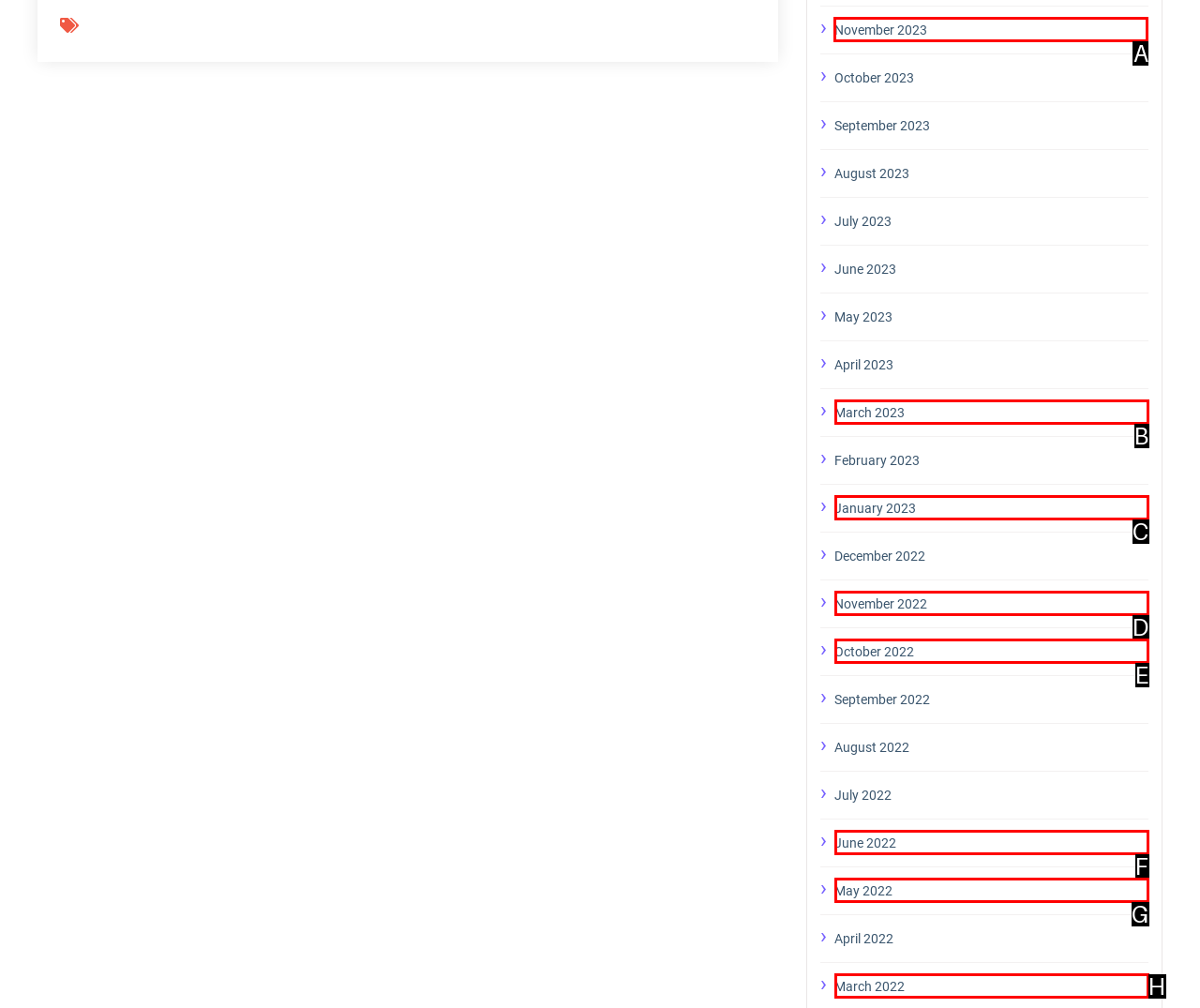Decide which HTML element to click to complete the task: View November 2023 Provide the letter of the appropriate option.

A